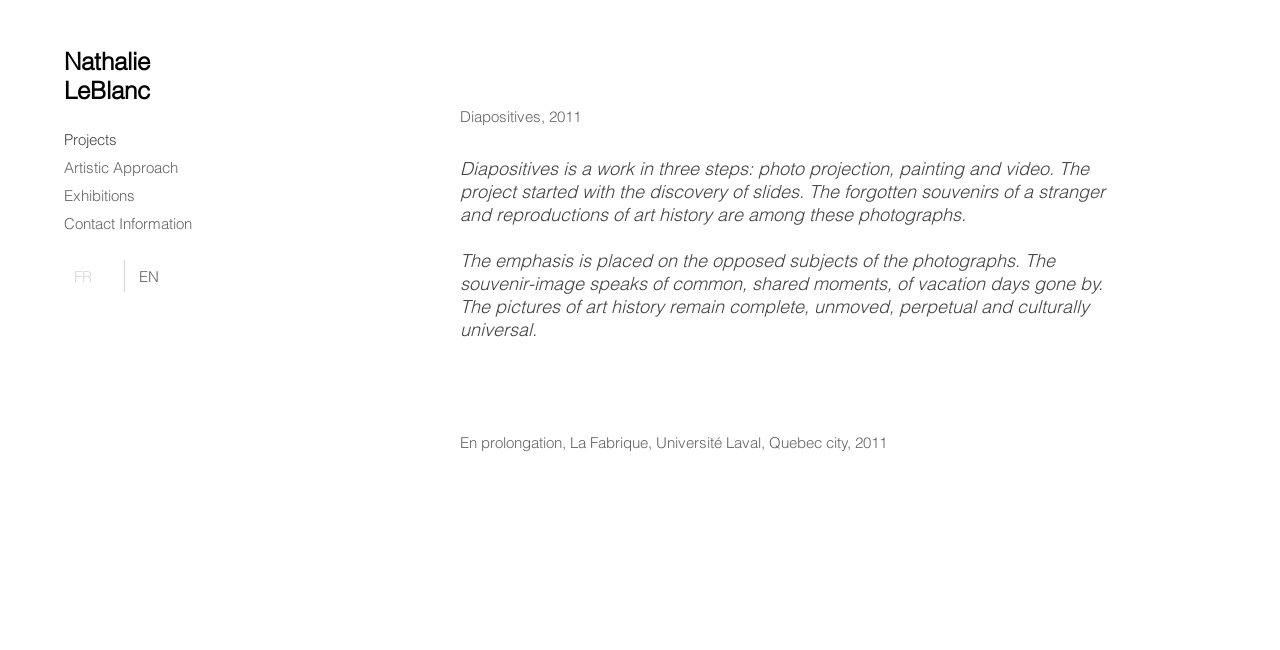Give a full account of the webpage's elements and their arrangement.

The webpage is about Nathalie LeBlanc, a visual artist who creates video montages and collages by modifying images, sounds, and objects. At the top left of the page, there is a navigation menu labeled "Site" with four links: "Projects", "Artistic Approach", "Exhibitions", and "Contact Information". Below the navigation menu, there is a heading with the artist's name, "Nathalie LeBlanc", which is also a link.

To the right of the navigation menu, there is a language selector with two buttons, "French" and "English", allowing users to switch between languages. The currently selected language is English.

The main content of the page is an iframe that takes up most of the page's width. Within the iframe, there are three headings that describe a project called "Diapositives". The first heading is the title of the project, "Diapositives, 2011". The second heading provides a brief description of the project, explaining that it involves photo projection, painting, and video, and that it started with the discovery of slides. The third heading elaborates on the project's focus, which is on the contrast between souvenir images and pictures of art history.

At the bottom of the iframe, there is another heading that mentions an exhibition related to the project, "En prolongation, La Fabrique, Université Laval, Quebec city, 2011".